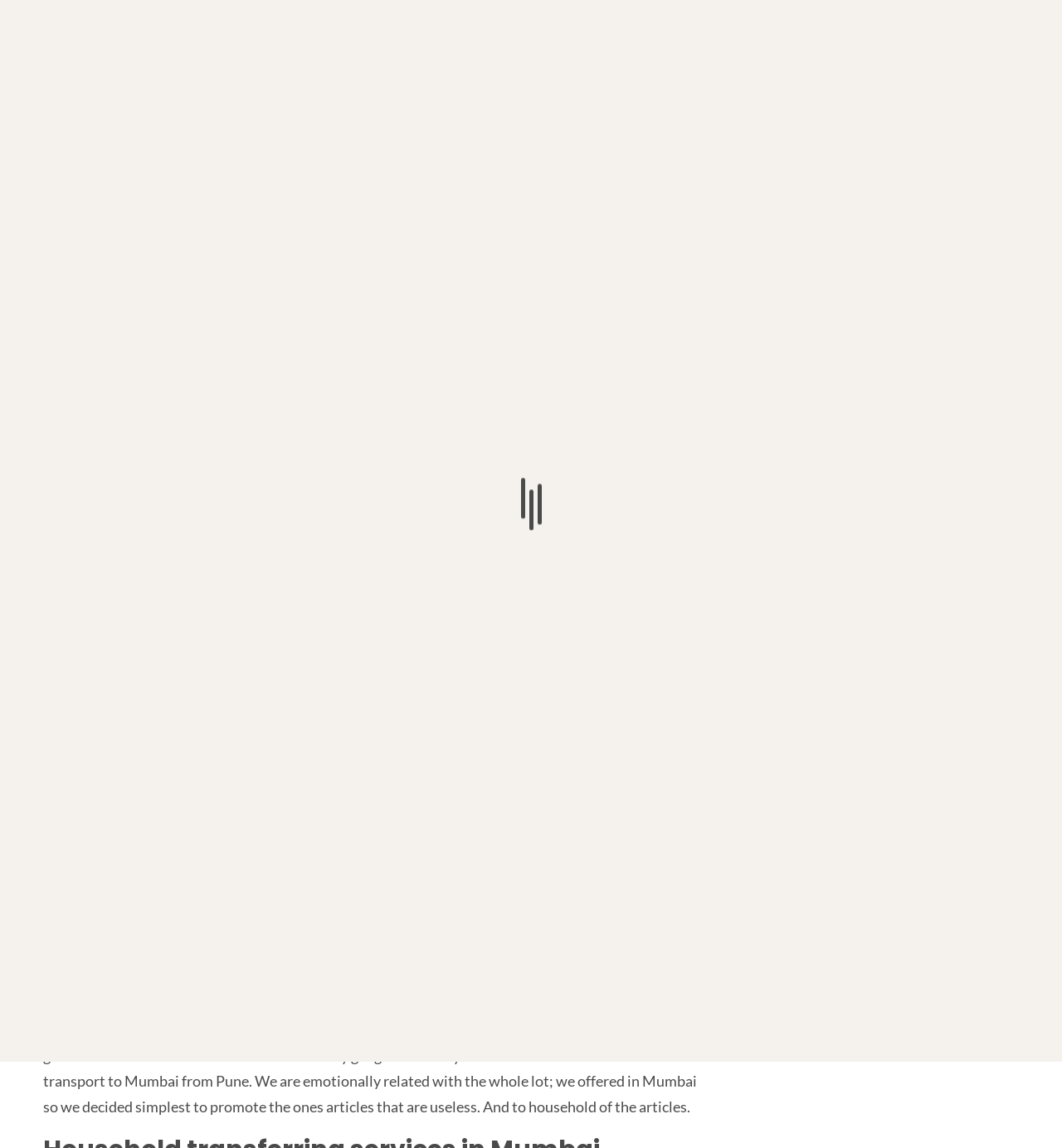Identify the bounding box coordinates of the part that should be clicked to carry out this instruction: "Click on the 'How To Fix QuickBooks Error 6000?' link".

[0.799, 0.22, 0.93, 0.249]